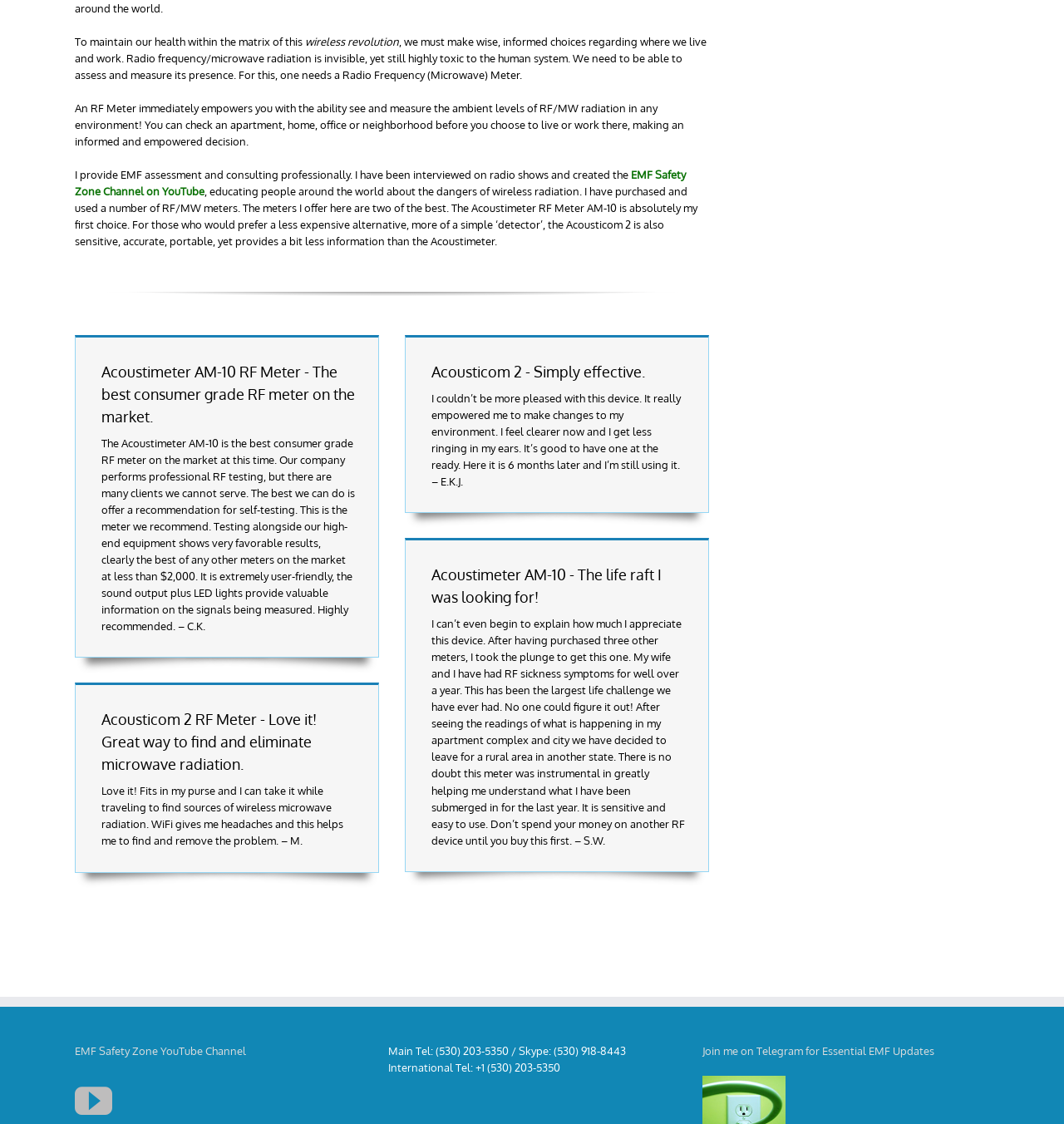Provide the bounding box coordinates of the UI element that matches the description: "aria-label="YouTube"".

[0.07, 0.963, 0.105, 0.996]